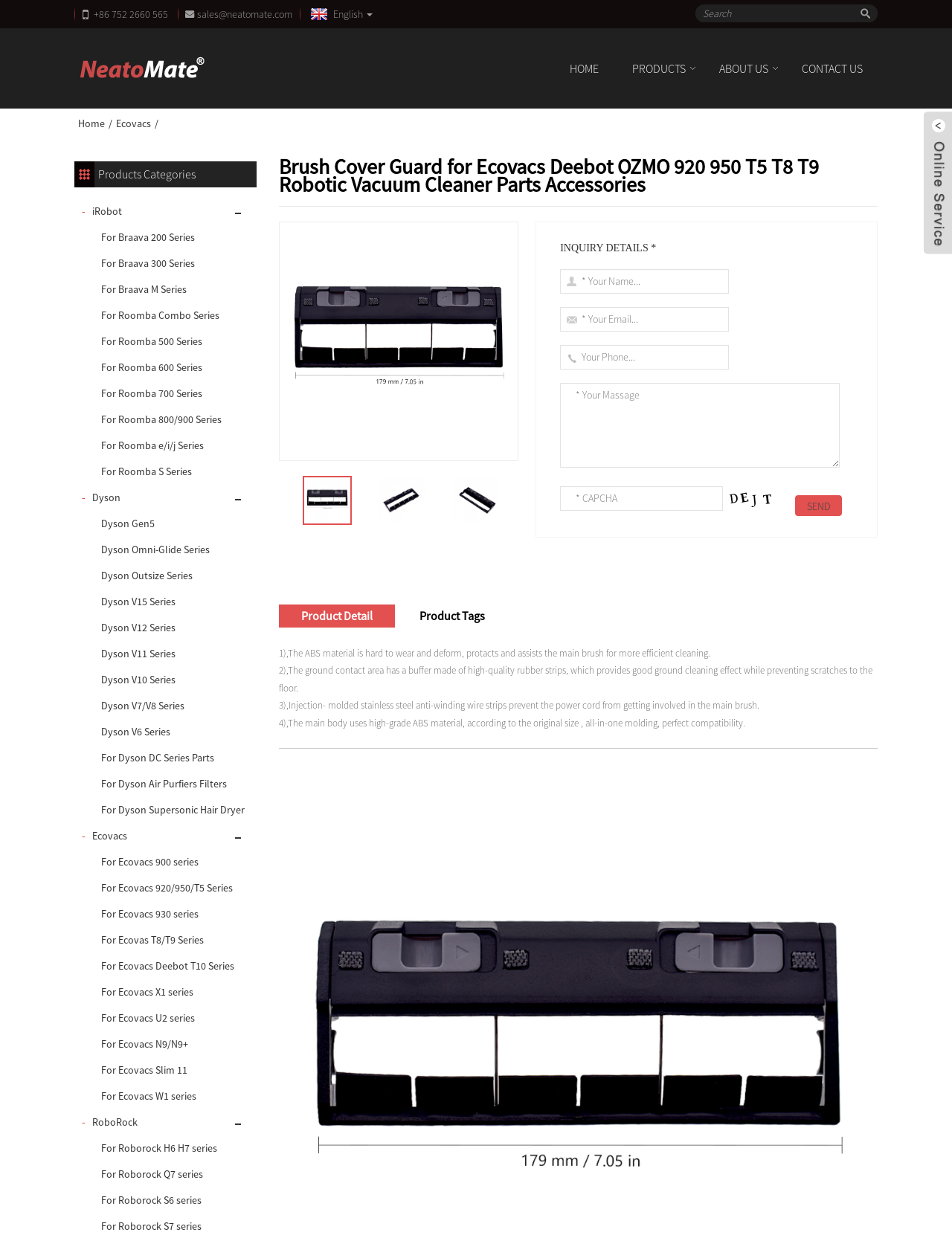Specify the bounding box coordinates (top-left x, top-left y, bottom-right x, bottom-right y) of the UI element in the screenshot that matches this description: Dyson Omni-Glide Series

[0.106, 0.438, 0.22, 0.449]